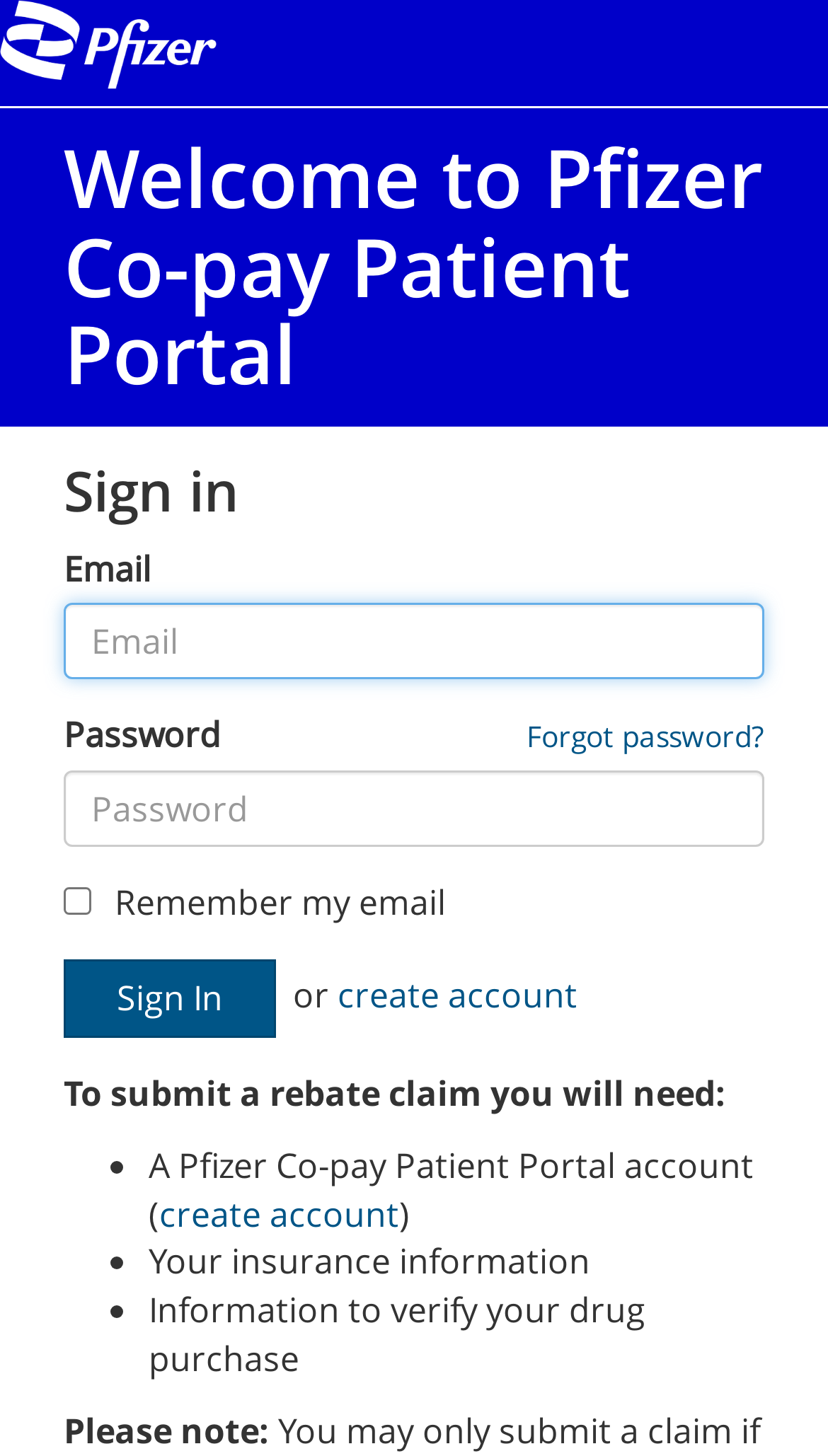Respond to the question with just a single word or phrase: 
What happens if I forget my password?

Forgot password link available